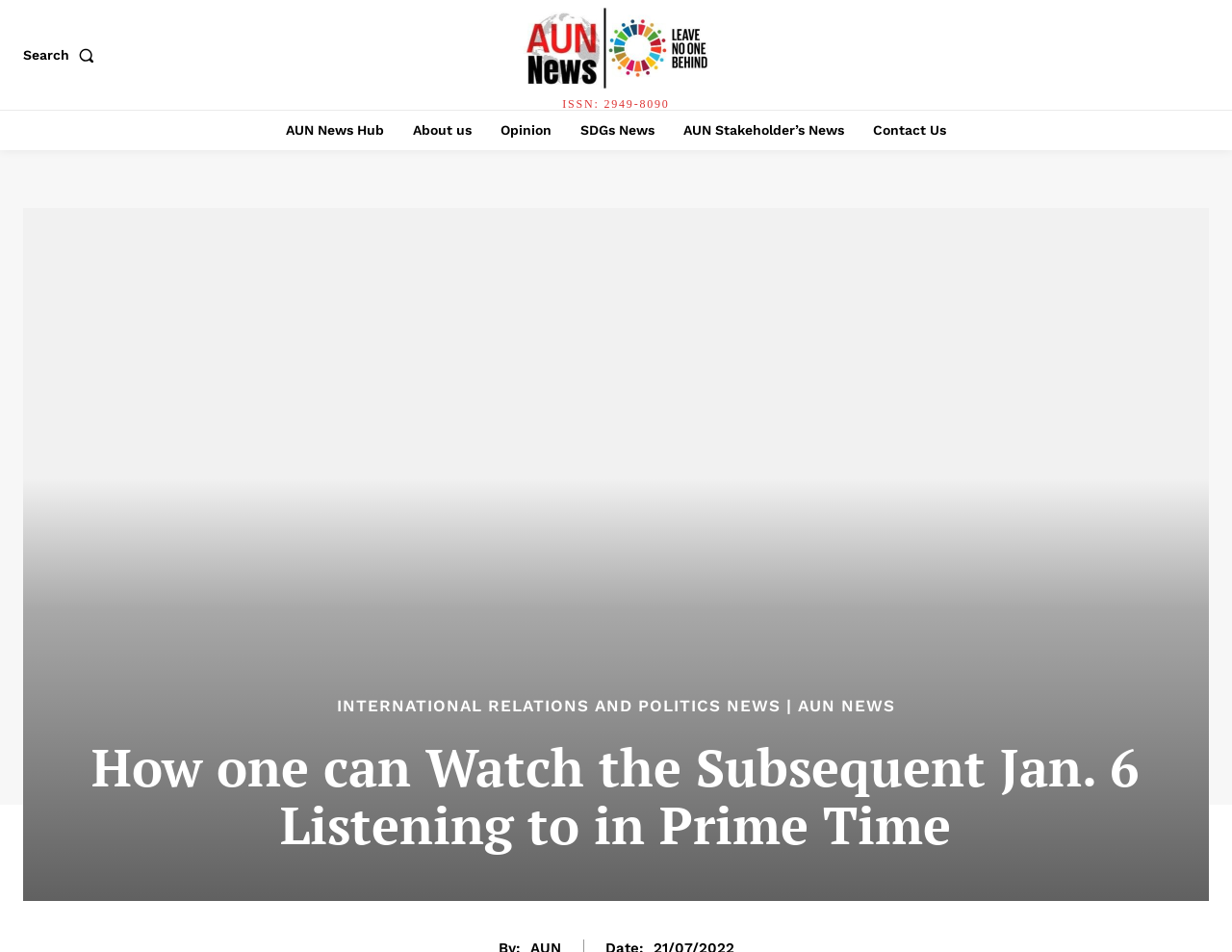Please locate and generate the primary heading on this webpage.

How one can Watch the Subsequent Jan. 6 Listening to in Prime Time